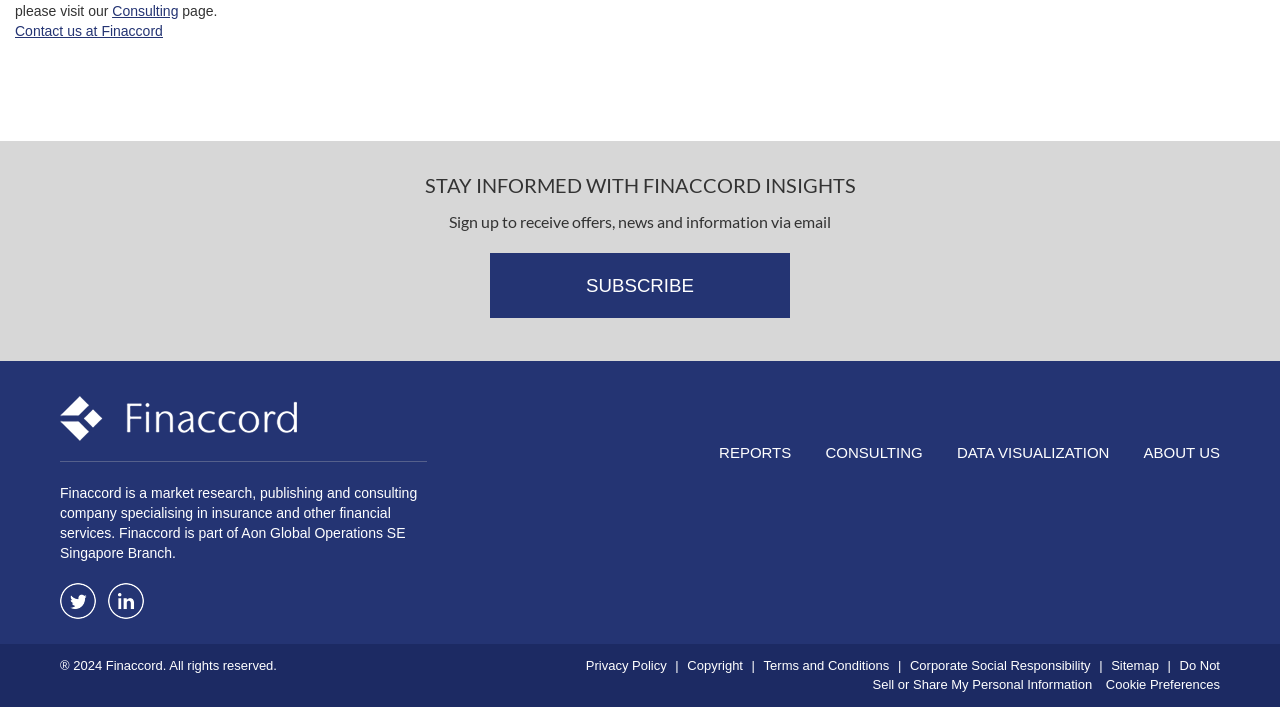What is the purpose of the 'SUBSCRIBE' button?
Provide a concise answer using a single word or phrase based on the image.

To receive offers, news and information via email